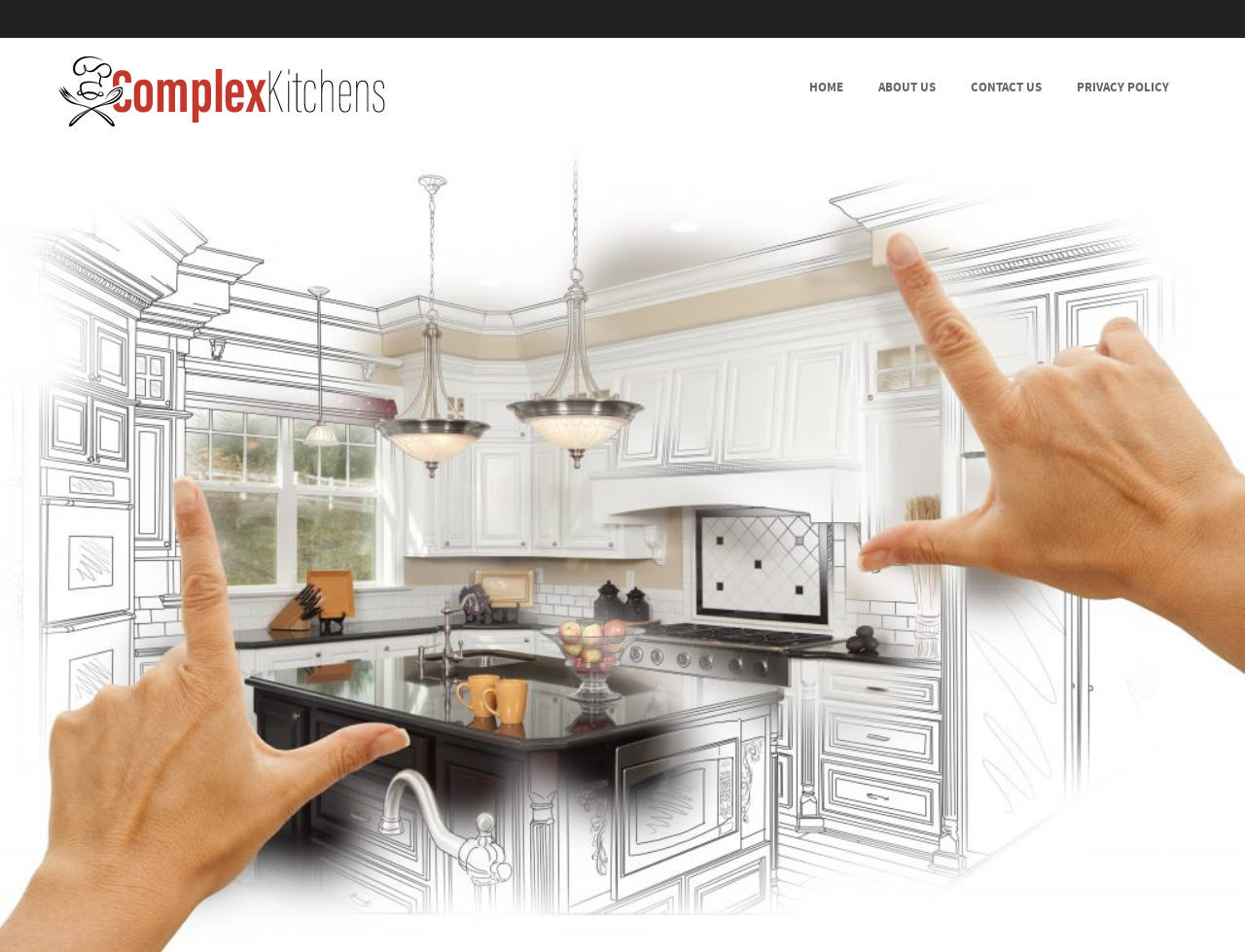Identify the bounding box of the HTML element described as: "Contact Us".

[0.766, 0.04, 0.851, 0.136]